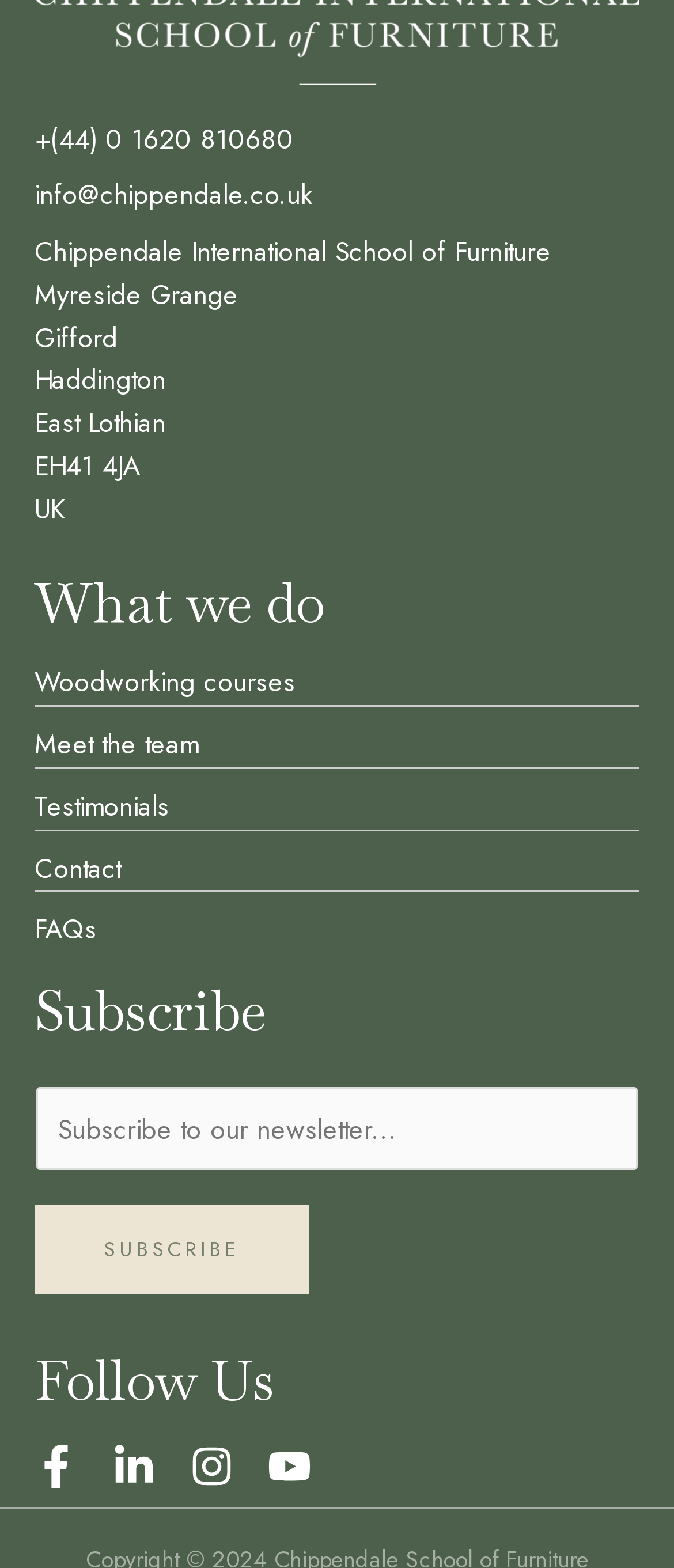Determine the bounding box coordinates of the clickable element to achieve the following action: 'Meet the team'. Provide the coordinates as four float values between 0 and 1, formatted as [left, top, right, bottom].

[0.051, 0.462, 0.295, 0.487]